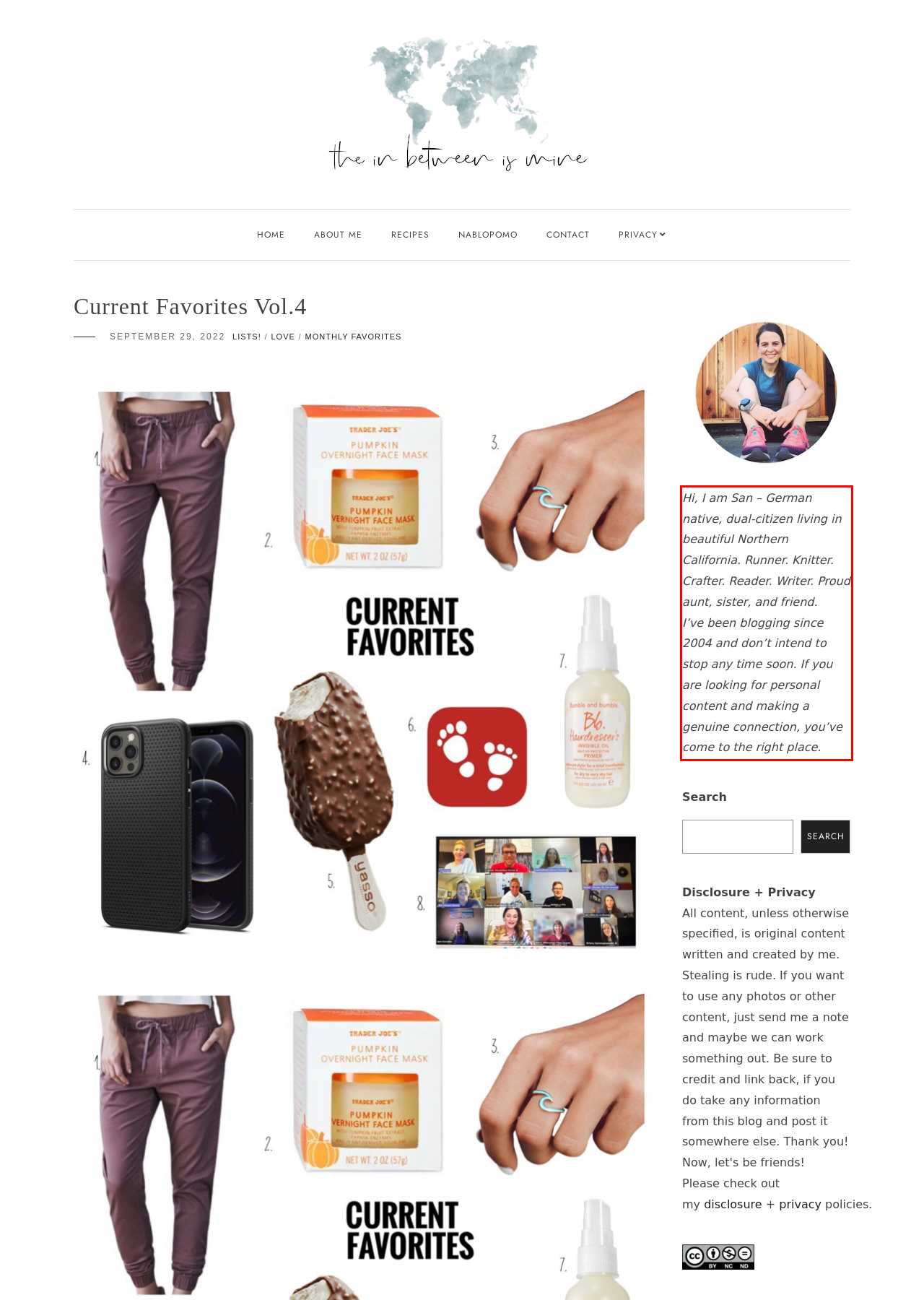View the screenshot of the webpage and identify the UI element surrounded by a red bounding box. Extract the text contained within this red bounding box.

Hi, I am San – German native, dual-citizen living in beautiful Northern California. Runner. Knitter. Crafter. Reader. Writer. Proud aunt, sister, and friend. I’ve been blogging since 2004 and don’t intend to stop any time soon. If you are looking for personal content and making a genuine connection, you’ve come to the right place.